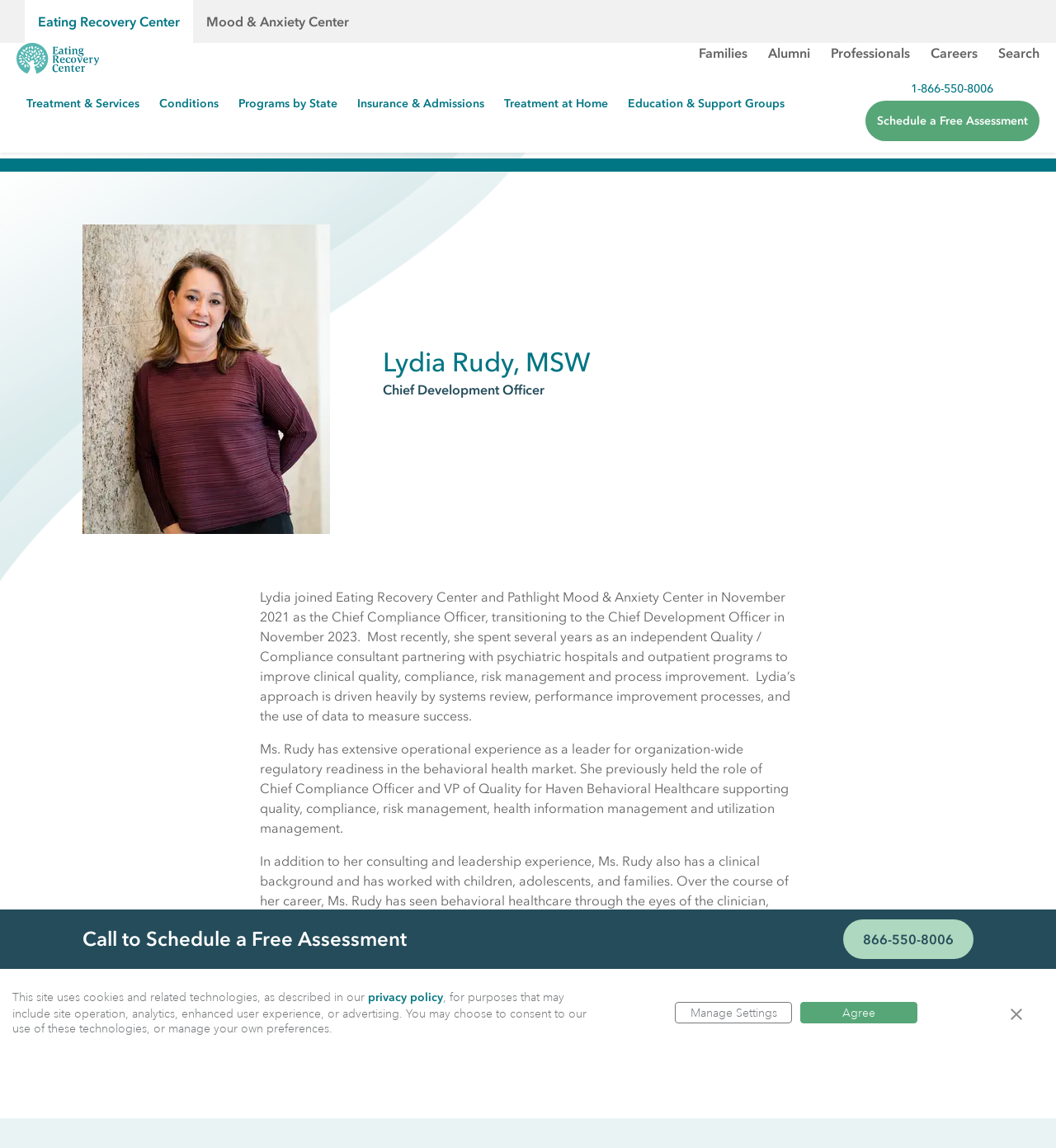What is Lydia Rudy's educational background?
Please provide a detailed answer to the question.

I found this answer by looking at the webpage content, specifically the section about Lydia Rudy's biography, where it is mentioned that she received her master's degree in social work from the University of Michigan.